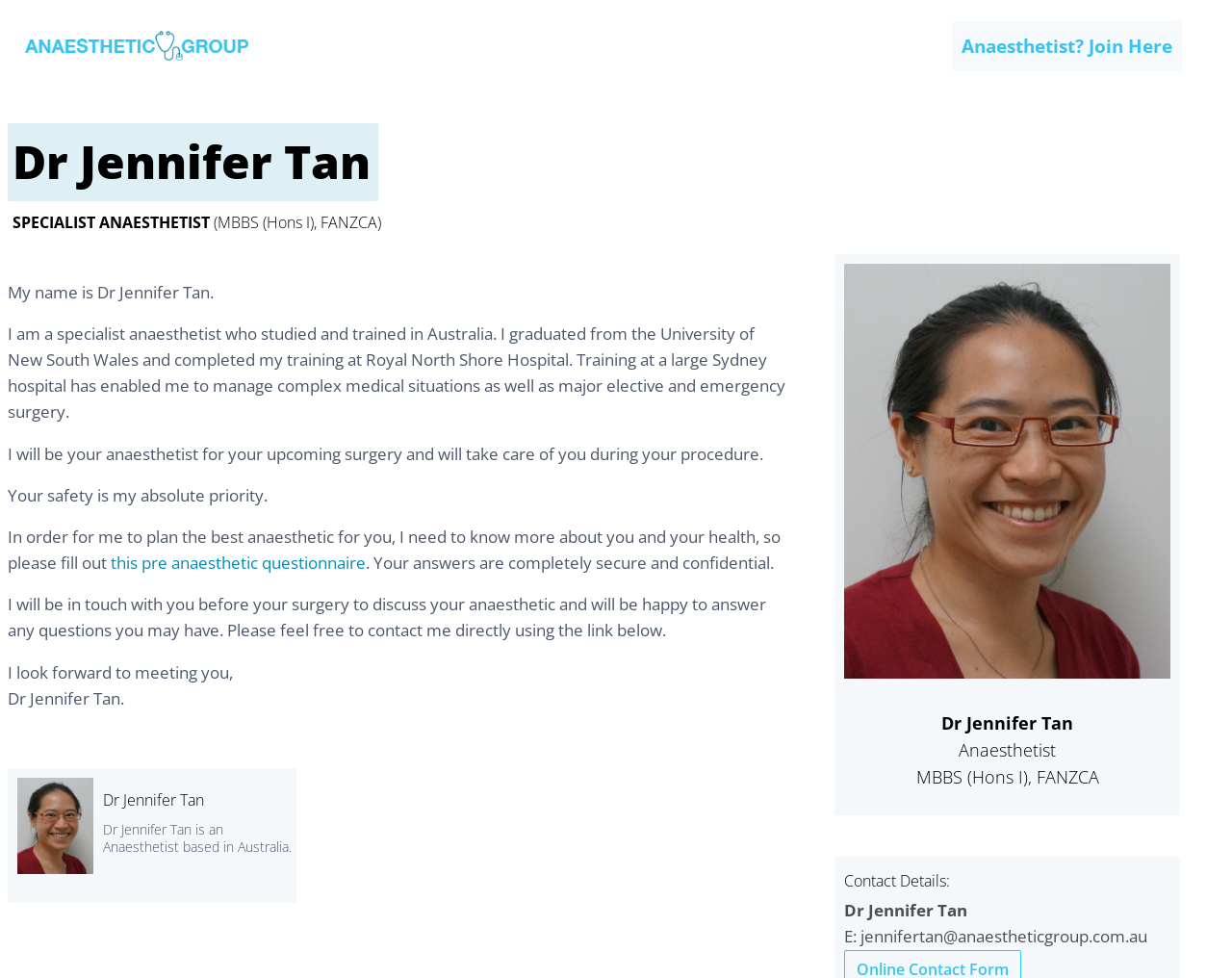Identify the first-level heading on the webpage and generate its text content.

Dr Jennifer Tan